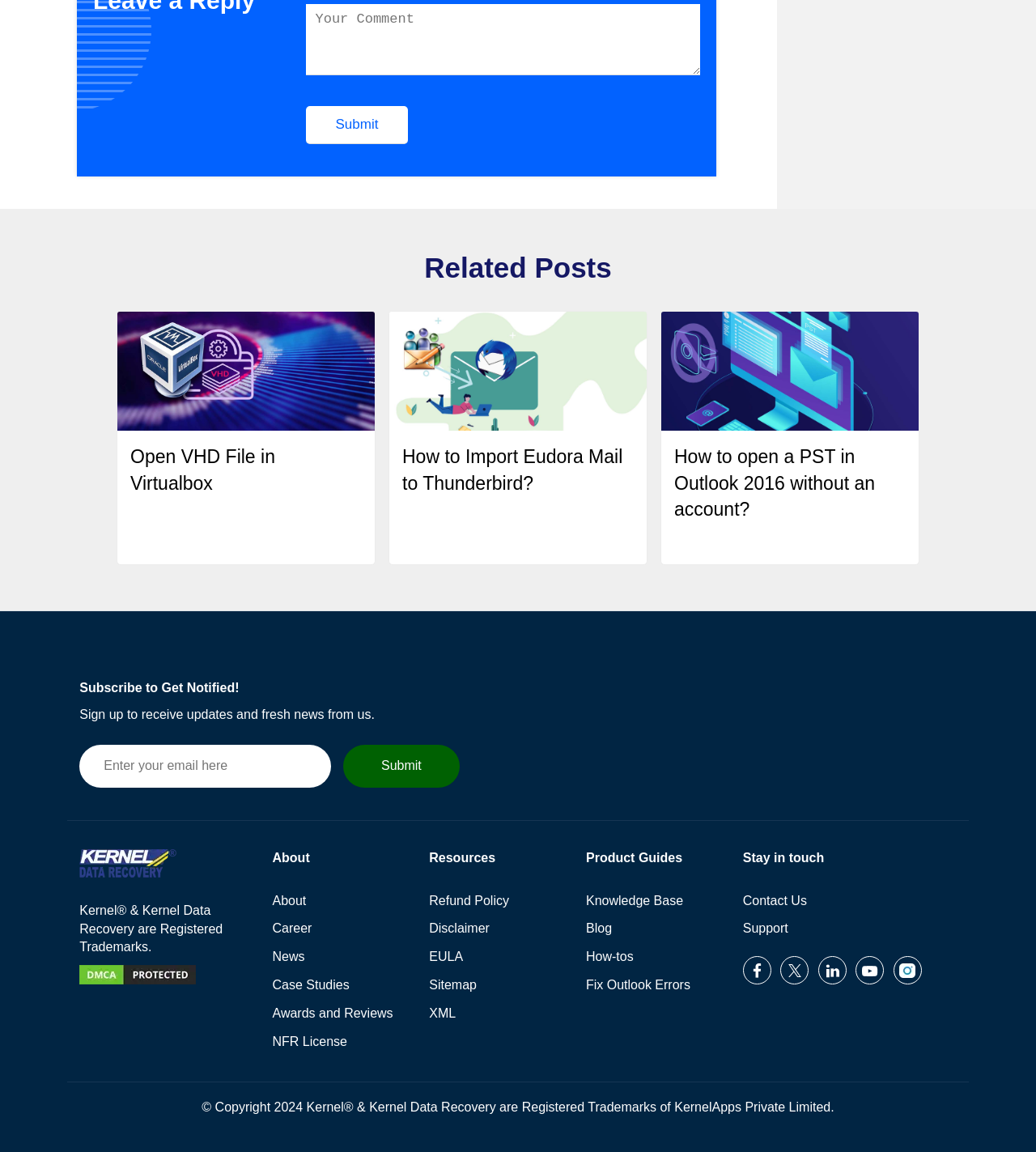Locate the bounding box coordinates of the clickable region necessary to complete the following instruction: "Contact Us". Provide the coordinates in the format of four float numbers between 0 and 1, i.e., [left, top, right, bottom].

[0.717, 0.774, 0.779, 0.79]